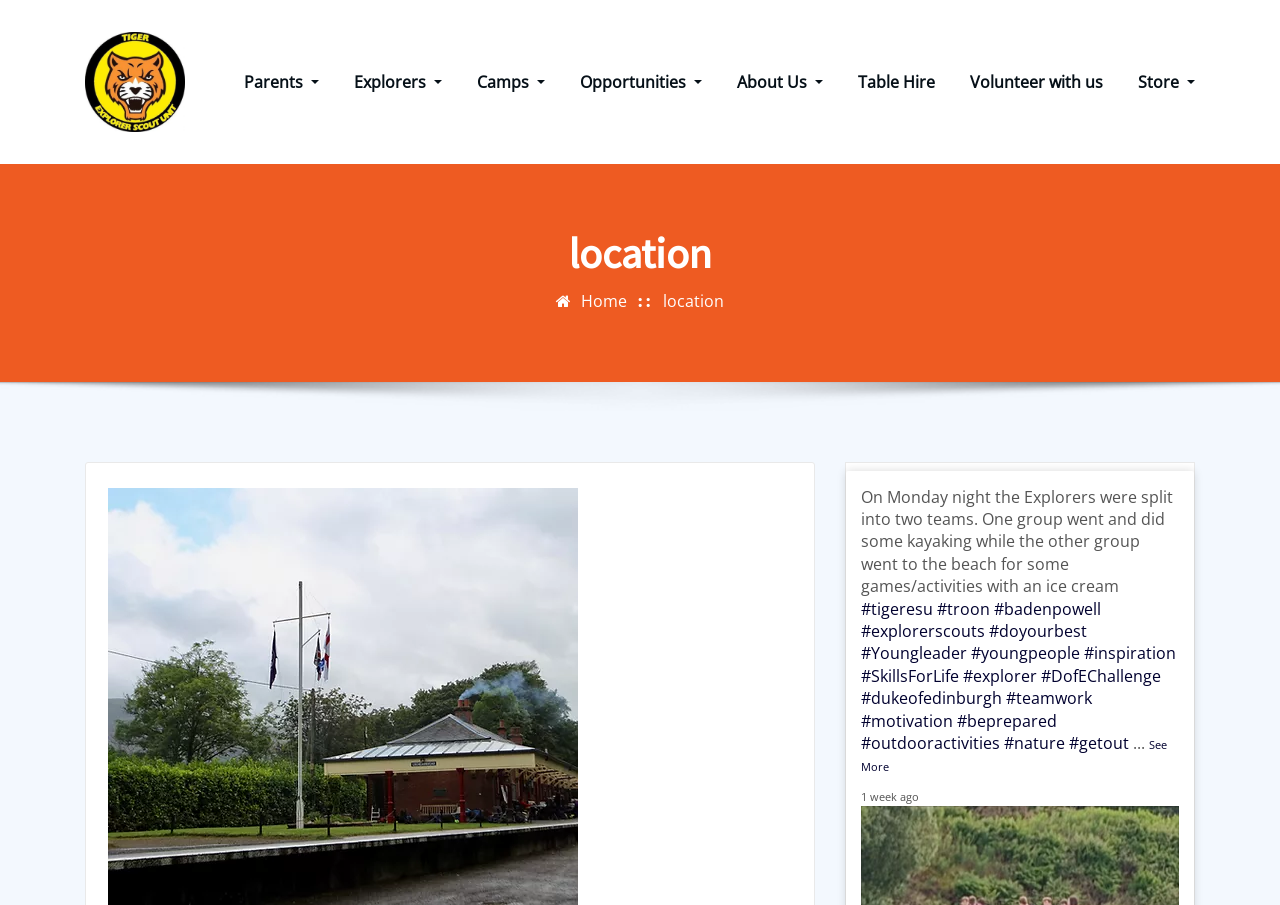Please specify the bounding box coordinates of the area that should be clicked to accomplish the following instruction: "Click on the 'Parents' link". The coordinates should consist of four float numbers between 0 and 1, i.e., [left, top, right, bottom].

[0.19, 0.075, 0.249, 0.106]